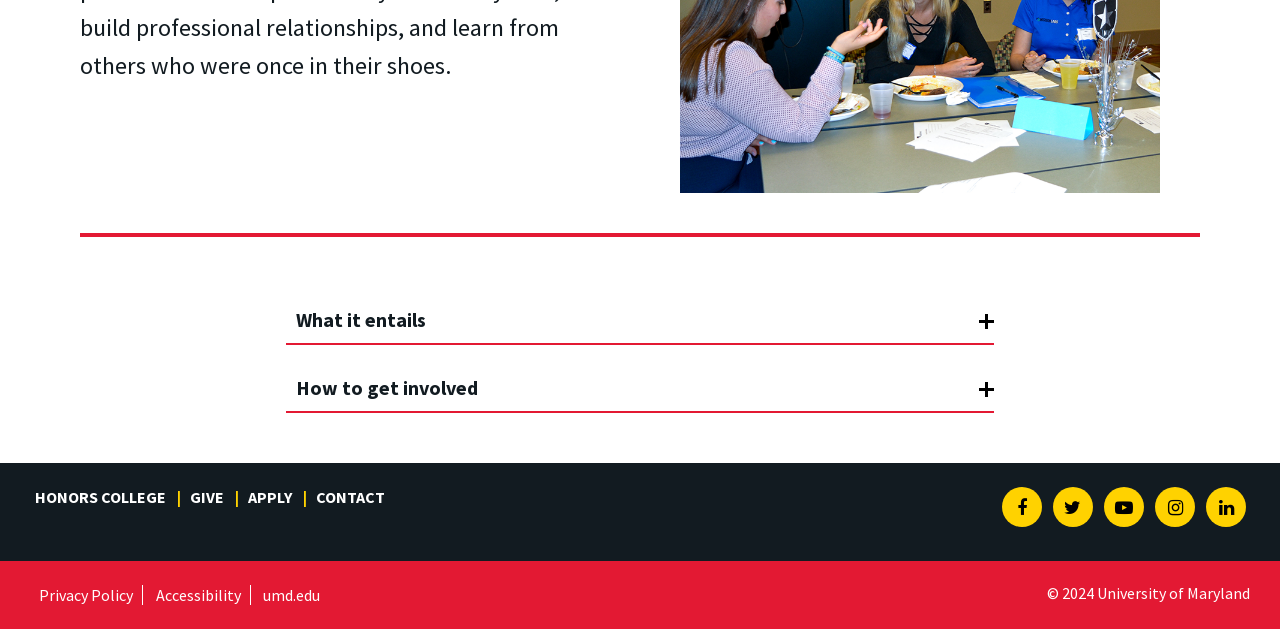Given the element description "Accessibility", identify the bounding box of the corresponding UI element.

[0.115, 0.913, 0.196, 0.945]